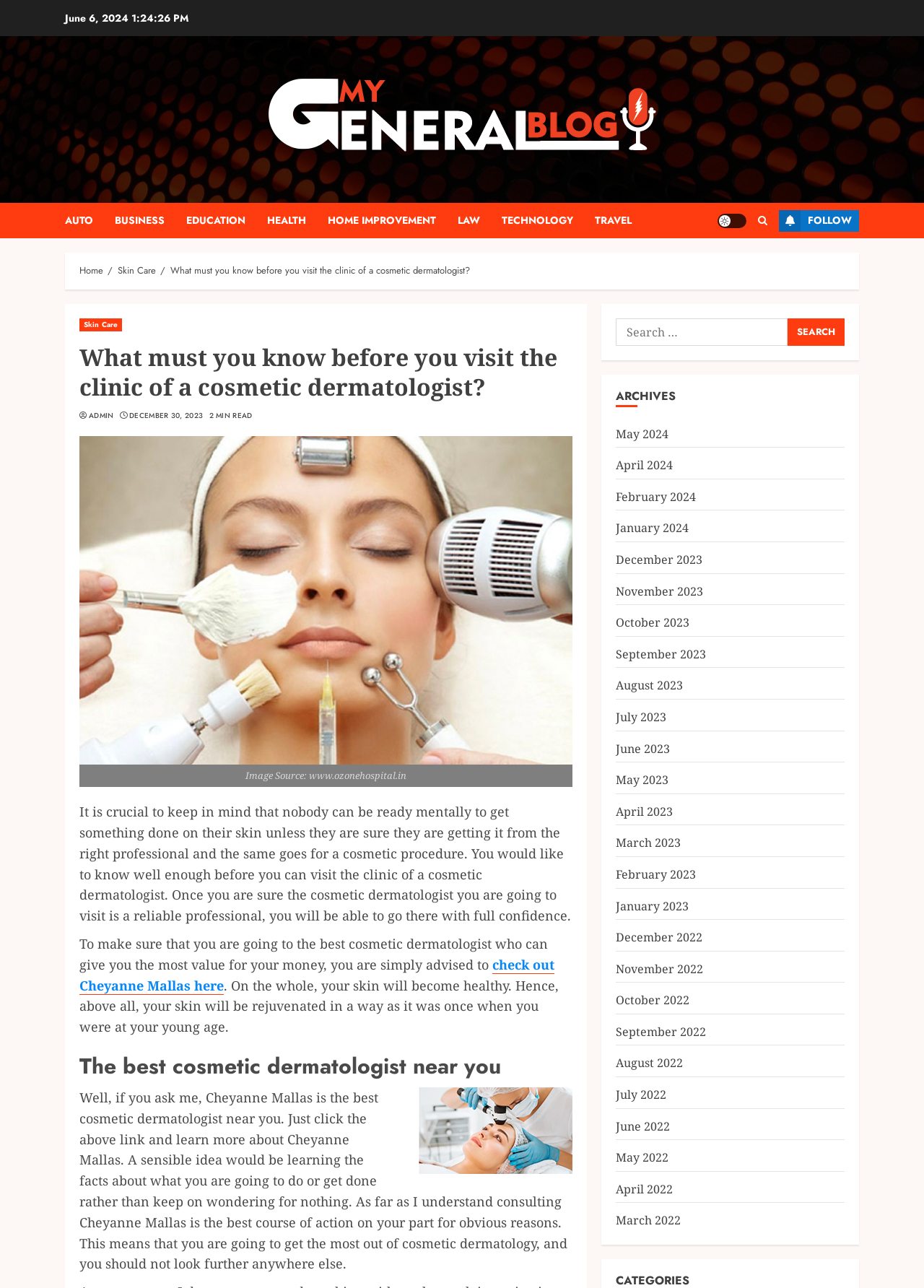Highlight the bounding box coordinates of the element you need to click to perform the following instruction: "Check out Cheyanne Mallas."

[0.086, 0.742, 0.6, 0.772]